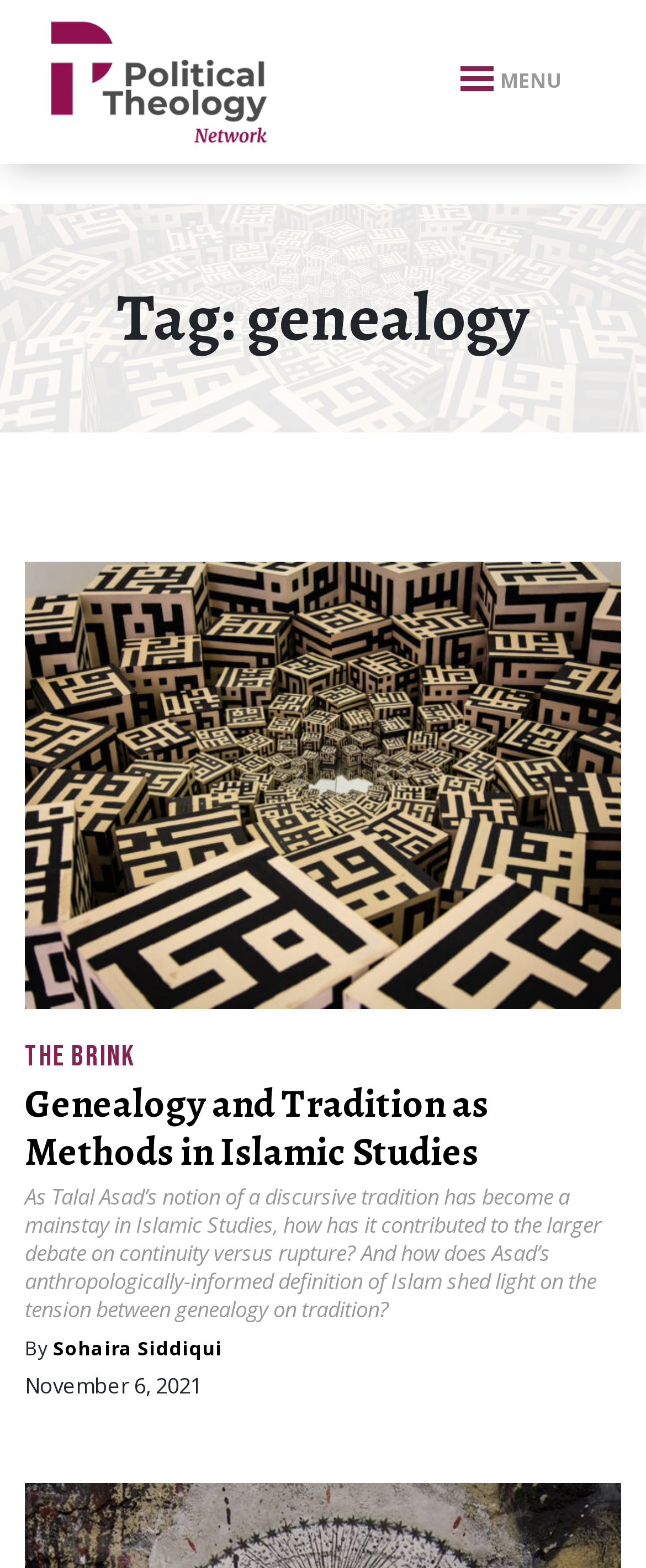Answer this question using a single word or a brief phrase:
What is the title of the first article?

Genealogy and Tradition as Methods in Islamic Studies